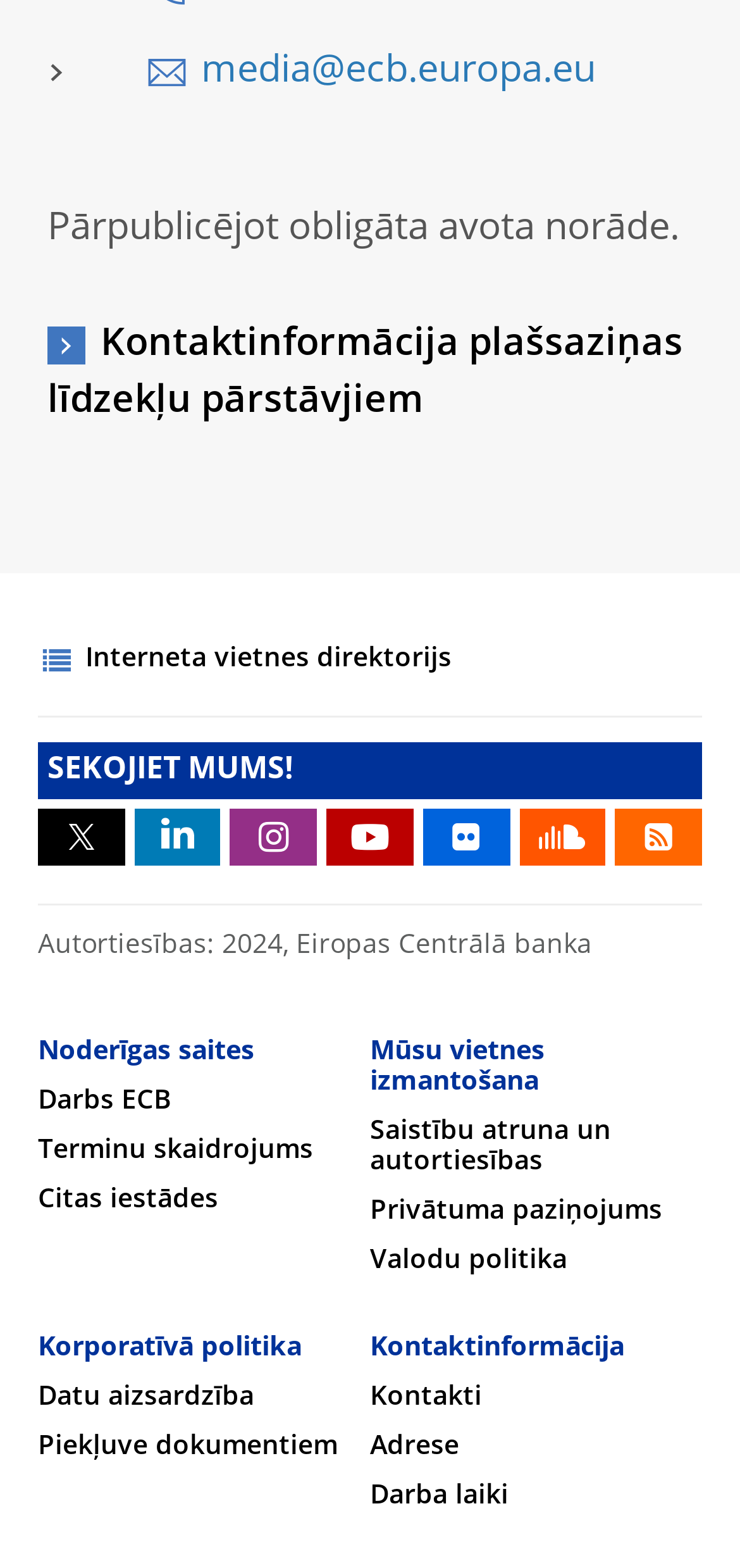Please identify the bounding box coordinates of the element's region that needs to be clicked to fulfill the following instruction: "Browse internet site directory". The bounding box coordinates should consist of four float numbers between 0 and 1, i.e., [left, top, right, bottom].

[0.115, 0.402, 0.61, 0.441]